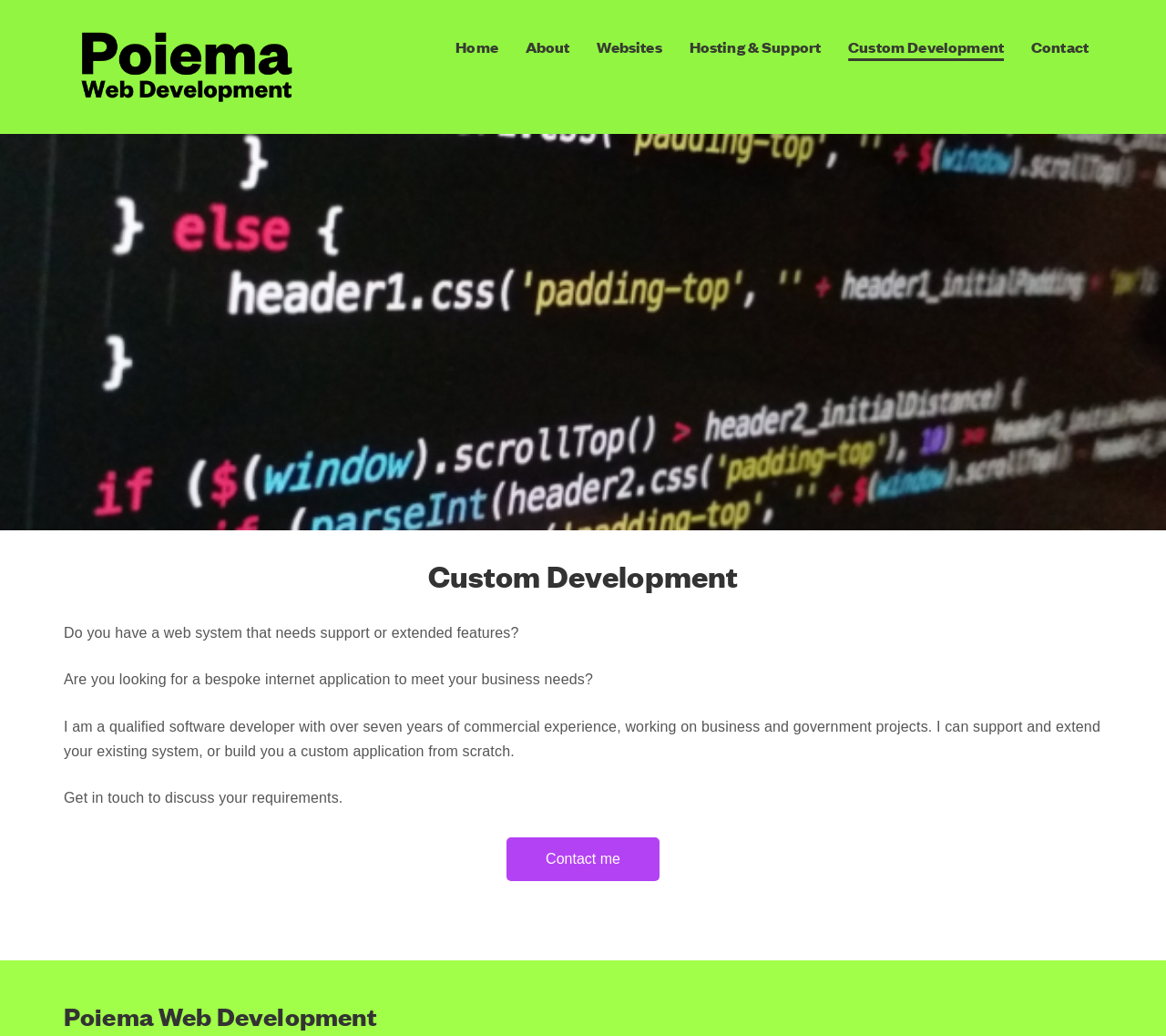Find the bounding box coordinates of the clickable area required to complete the following action: "view about page".

[0.439, 0.029, 0.5, 0.062]